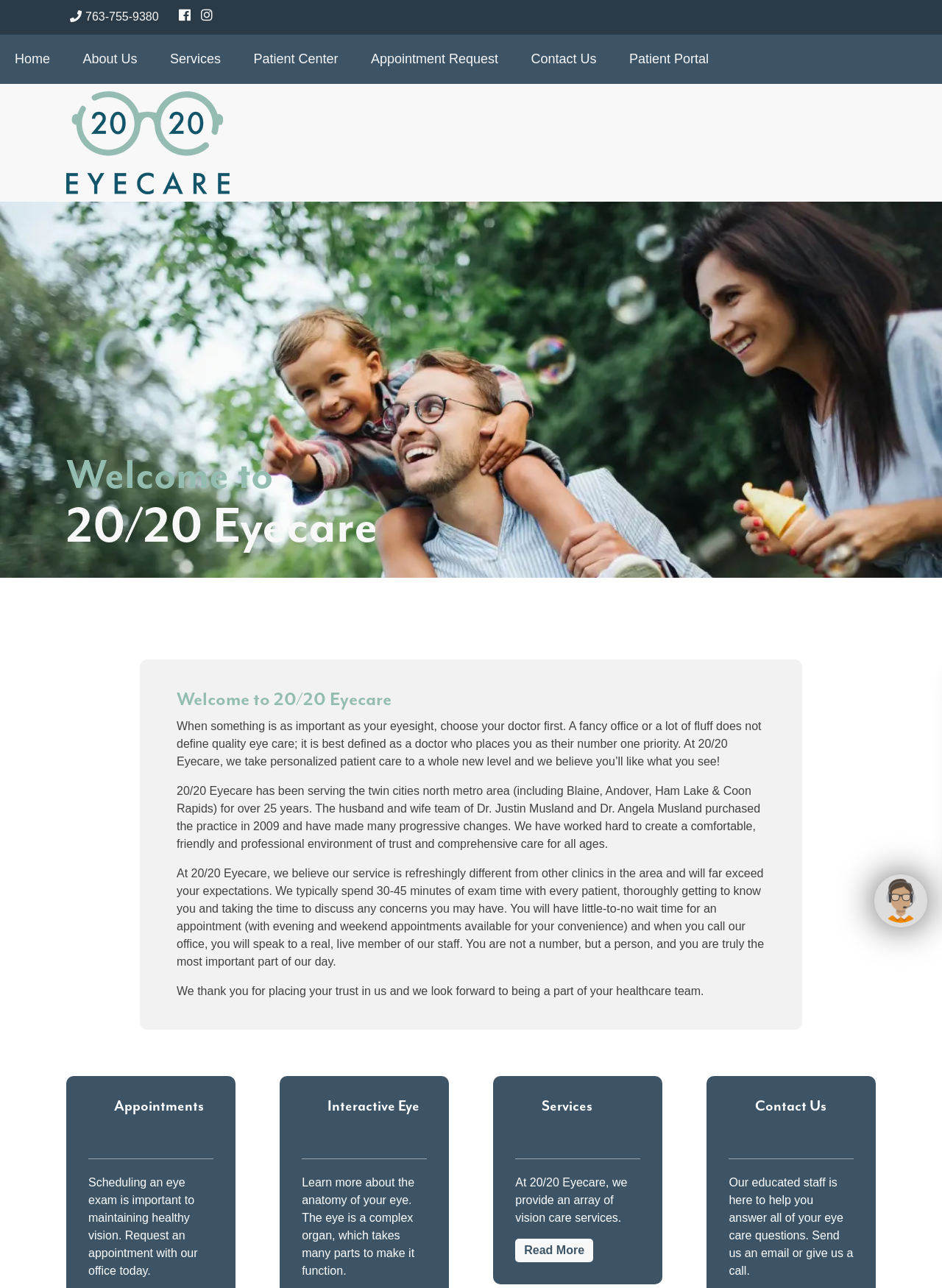What is the typical exam time with every patient?
From the details in the image, answer the question comprehensively.

I found this information in the paragraph that describes the service of 20/20 Eyecare, where it says 'We typically spend 30-45 minutes of exam time with every patient, thoroughly getting to know you and taking the time to discuss any concerns you may have.'